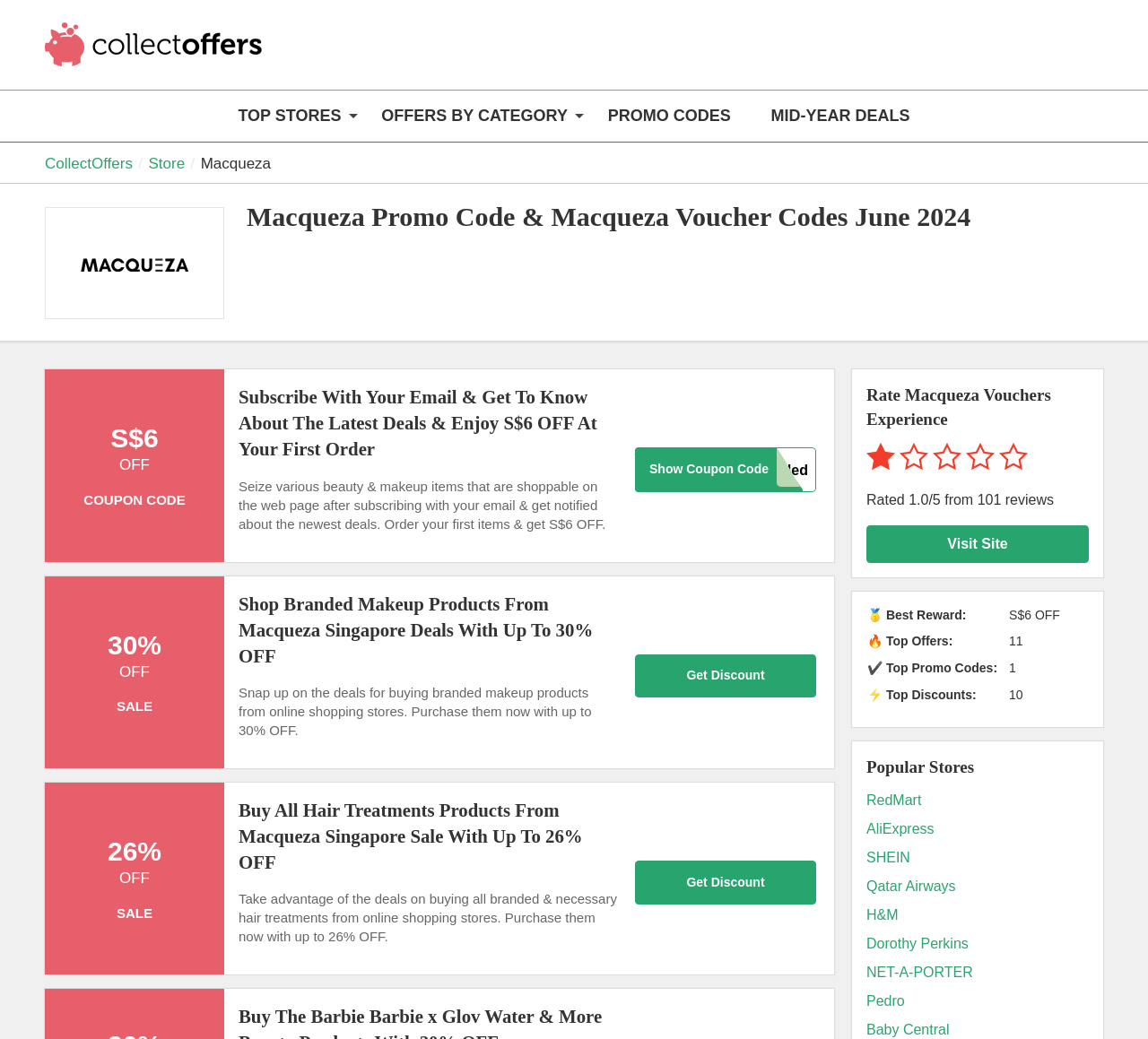How many promo codes are available for Macqueza?
Using the picture, provide a one-word or short phrase answer.

1